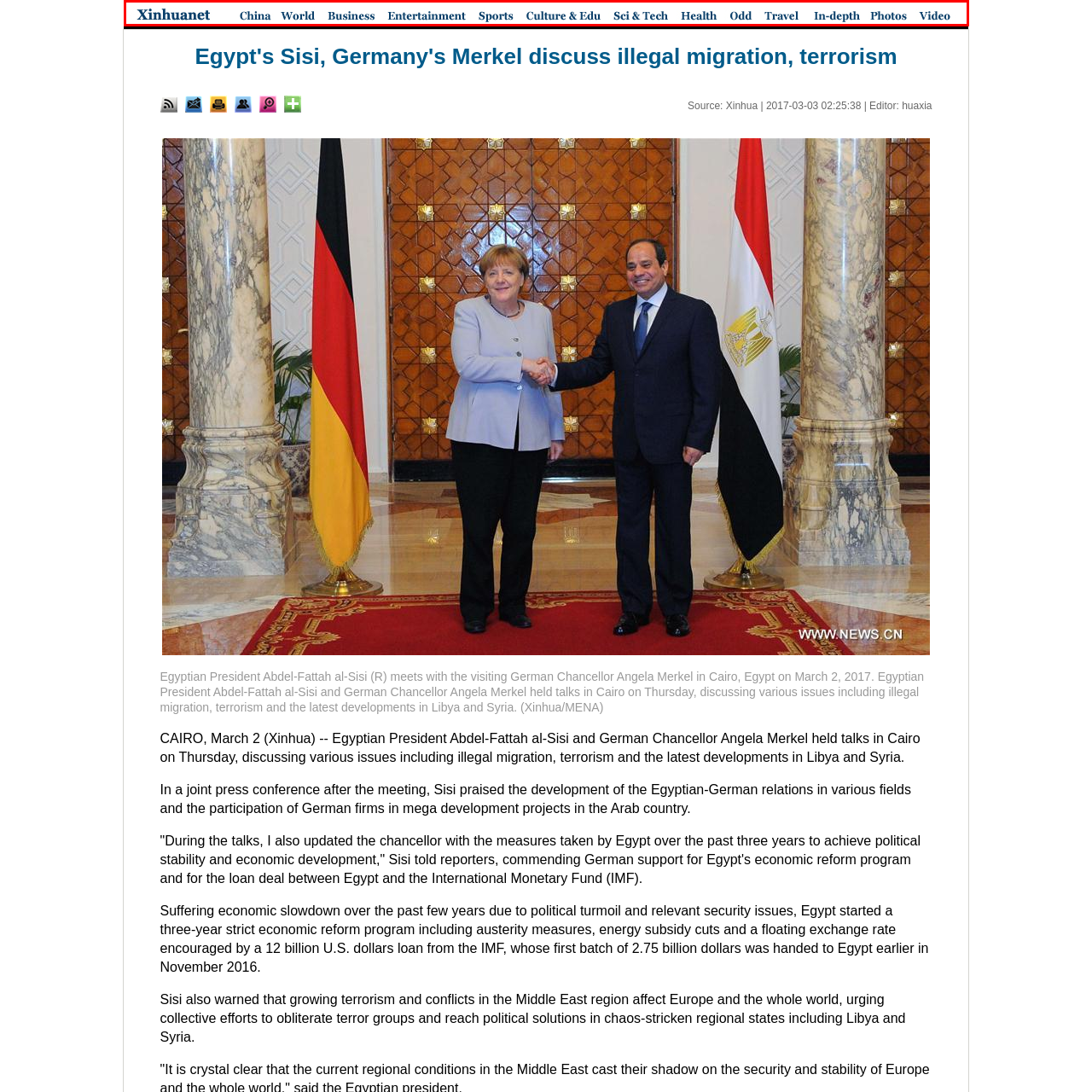Inspect the area enclosed by the red box and reply to the question using only one word or a short phrase: 
What is the significance of Germany's role in Egypt's economic reform initiatives?

Supporting Egypt's economic reform